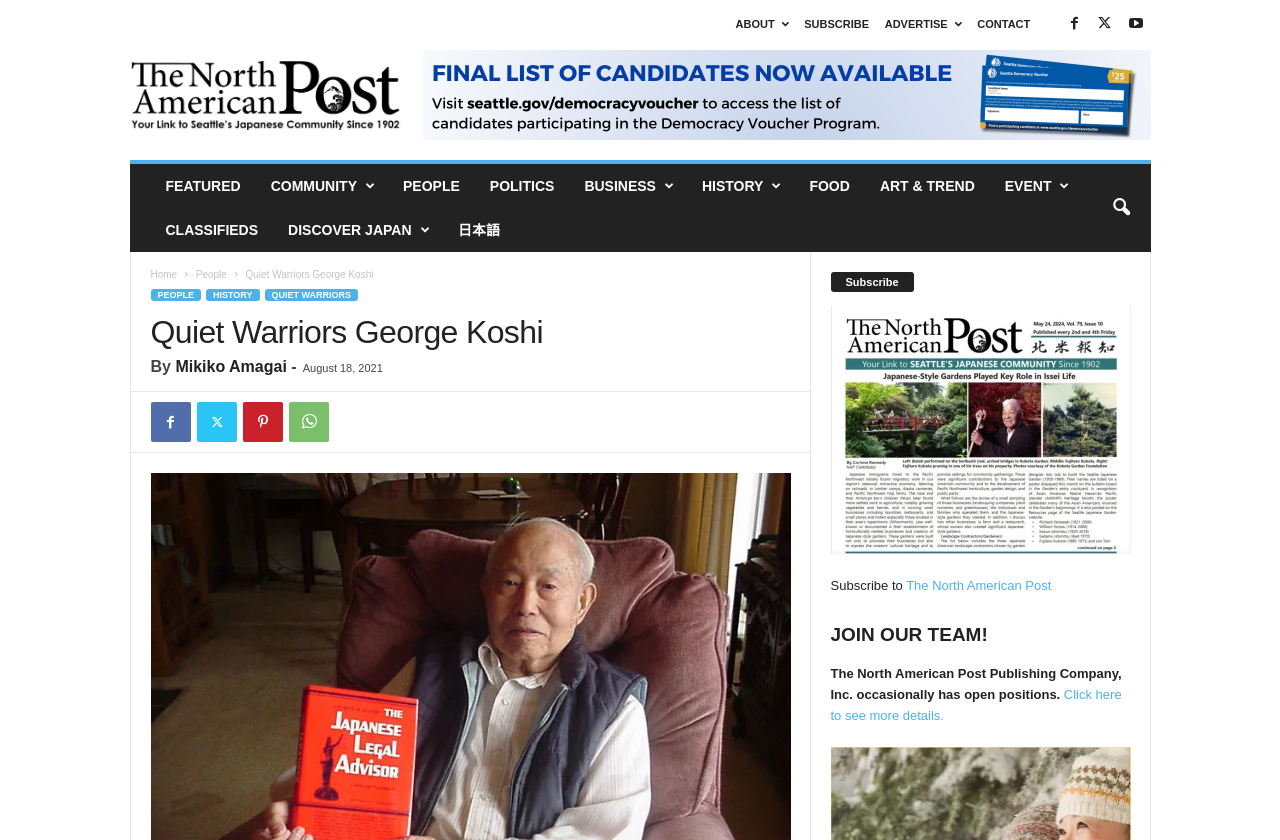Predict the bounding box coordinates of the area that should be clicked to accomplish the following instruction: "Subscribe to The North American Post". The bounding box coordinates should consist of four float numbers between 0 and 1, i.e., [left, top, right, bottom].

[0.708, 0.688, 0.821, 0.706]